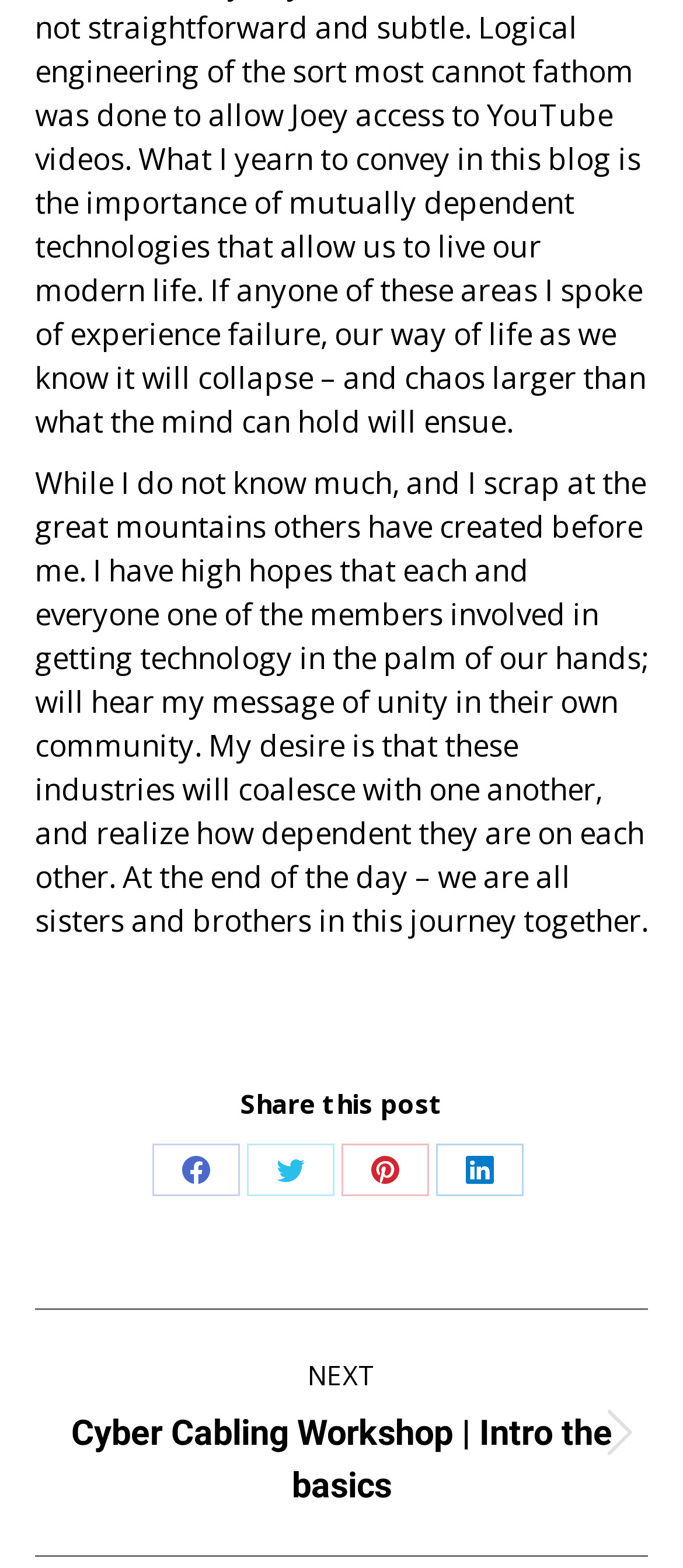For the given element description Pin itShare on Pinterest, determine the bounding box coordinates of the UI element. The coordinates should follow the format (top-left x, top-left y, bottom-right x, bottom-right y) and be within the range of 0 to 1.

[0.5, 0.729, 0.628, 0.763]